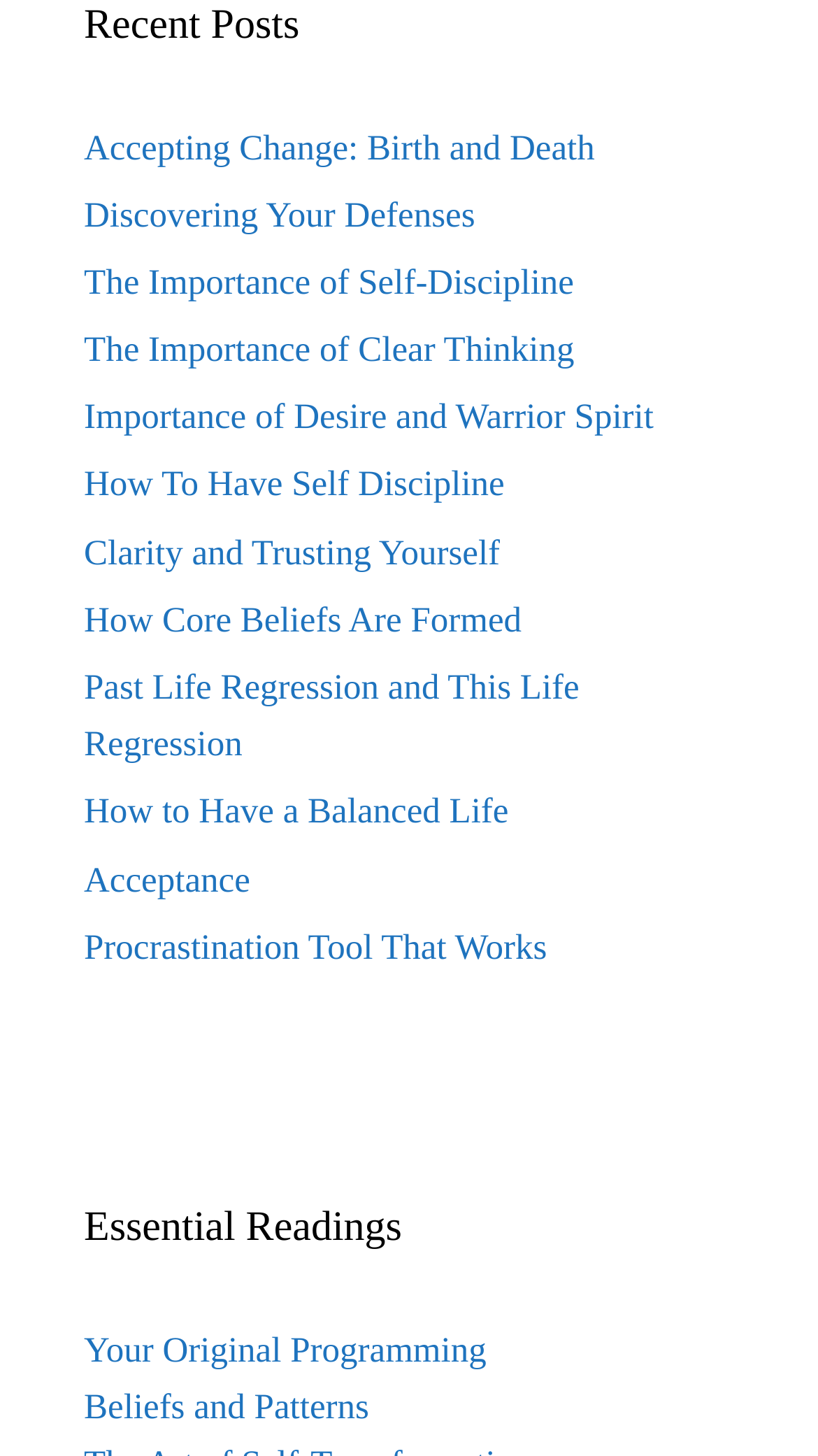Determine the bounding box coordinates of the UI element described by: "How Core Beliefs Are Formed".

[0.103, 0.412, 0.638, 0.439]